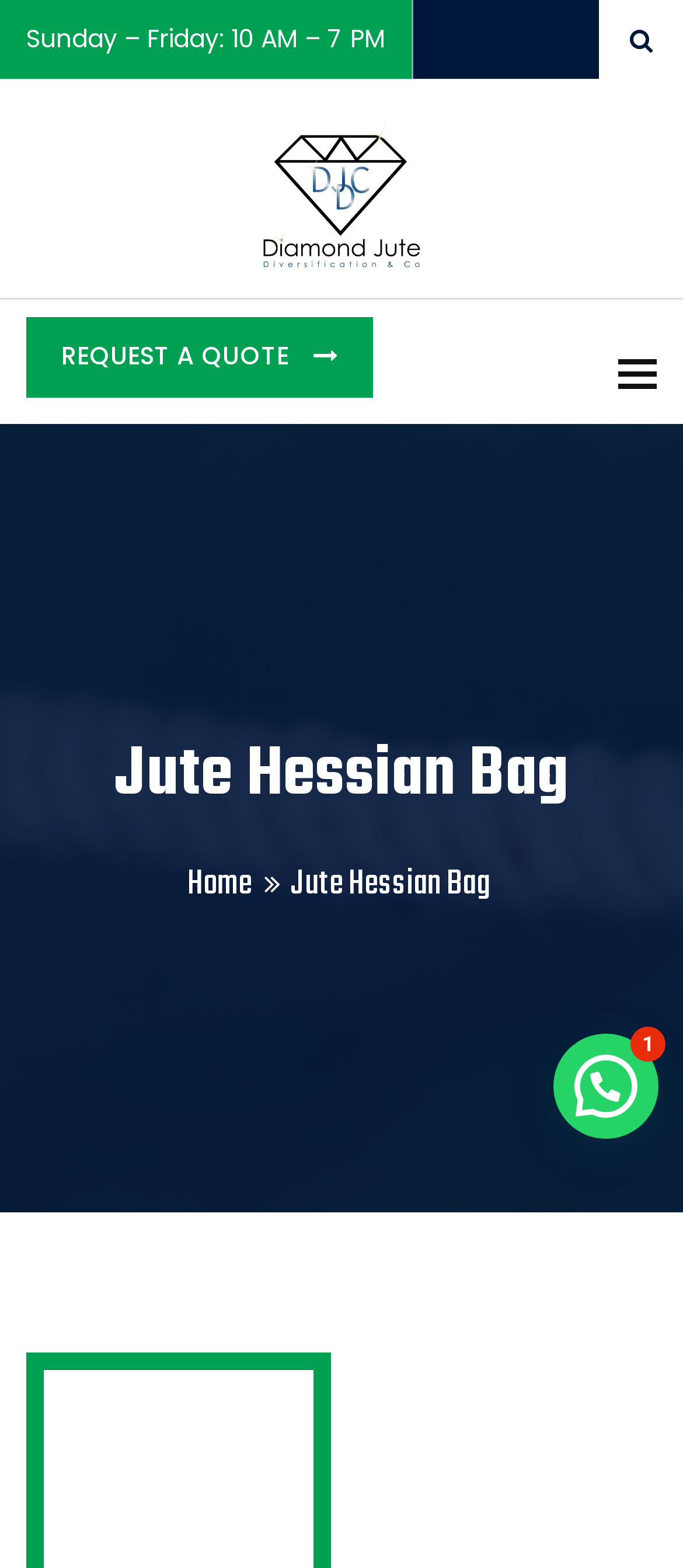Find the bounding box coordinates for the UI element whose description is: "Toggle navigation". The coordinates should be four float numbers between 0 and 1, in the format [left, top, right, bottom].

[0.879, 0.216, 0.987, 0.262]